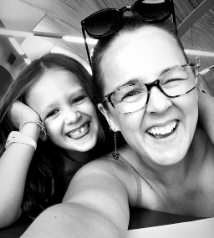Are they in a lively environment?
Answer the question based on the image using a single word or a brief phrase.

Yes